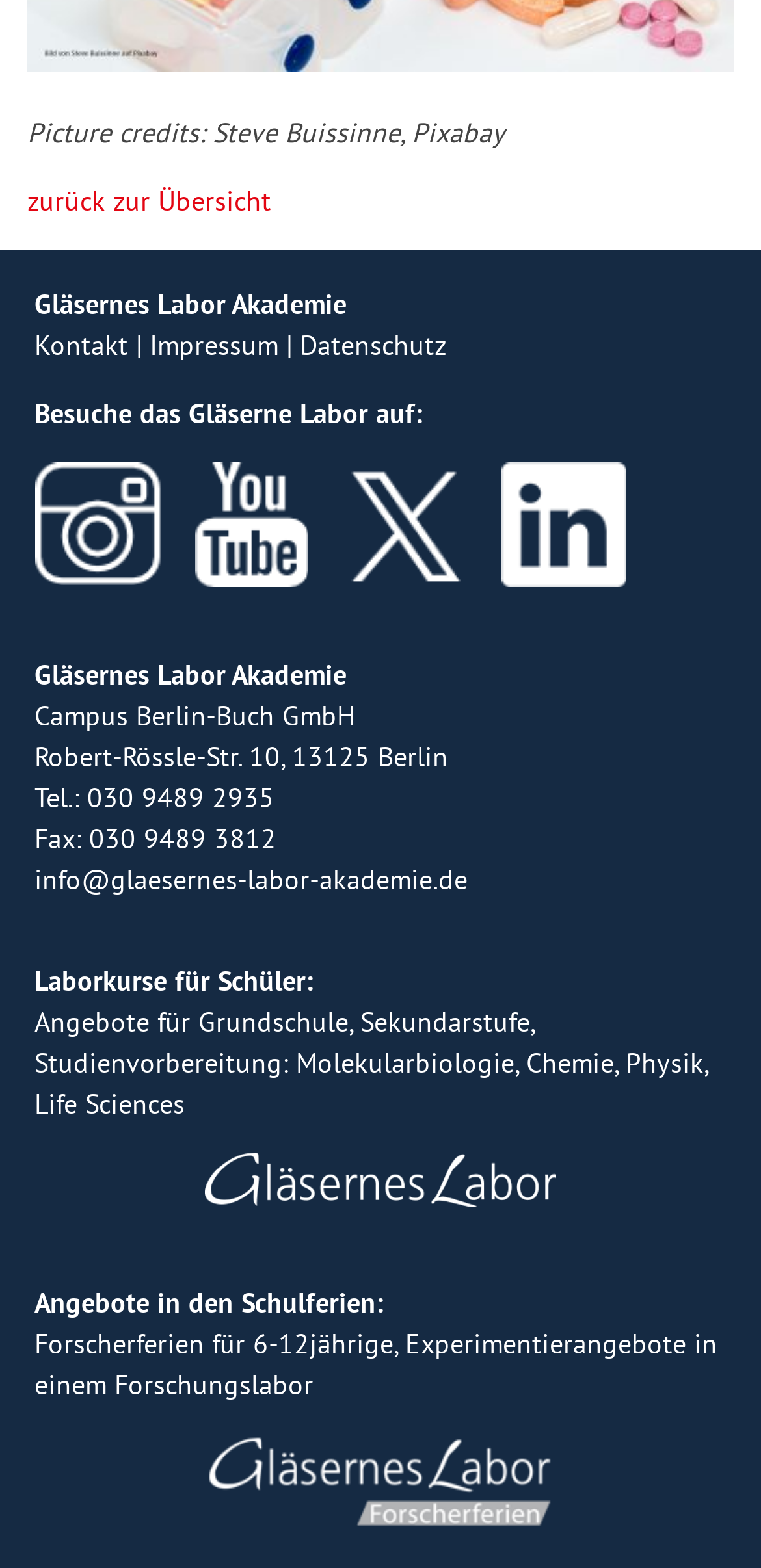Please identify the bounding box coordinates of the element that needs to be clicked to execute the following command: "visit instagram page". Provide the bounding box using four float numbers between 0 and 1, formatted as [left, top, right, bottom].

[0.045, 0.294, 0.212, 0.373]